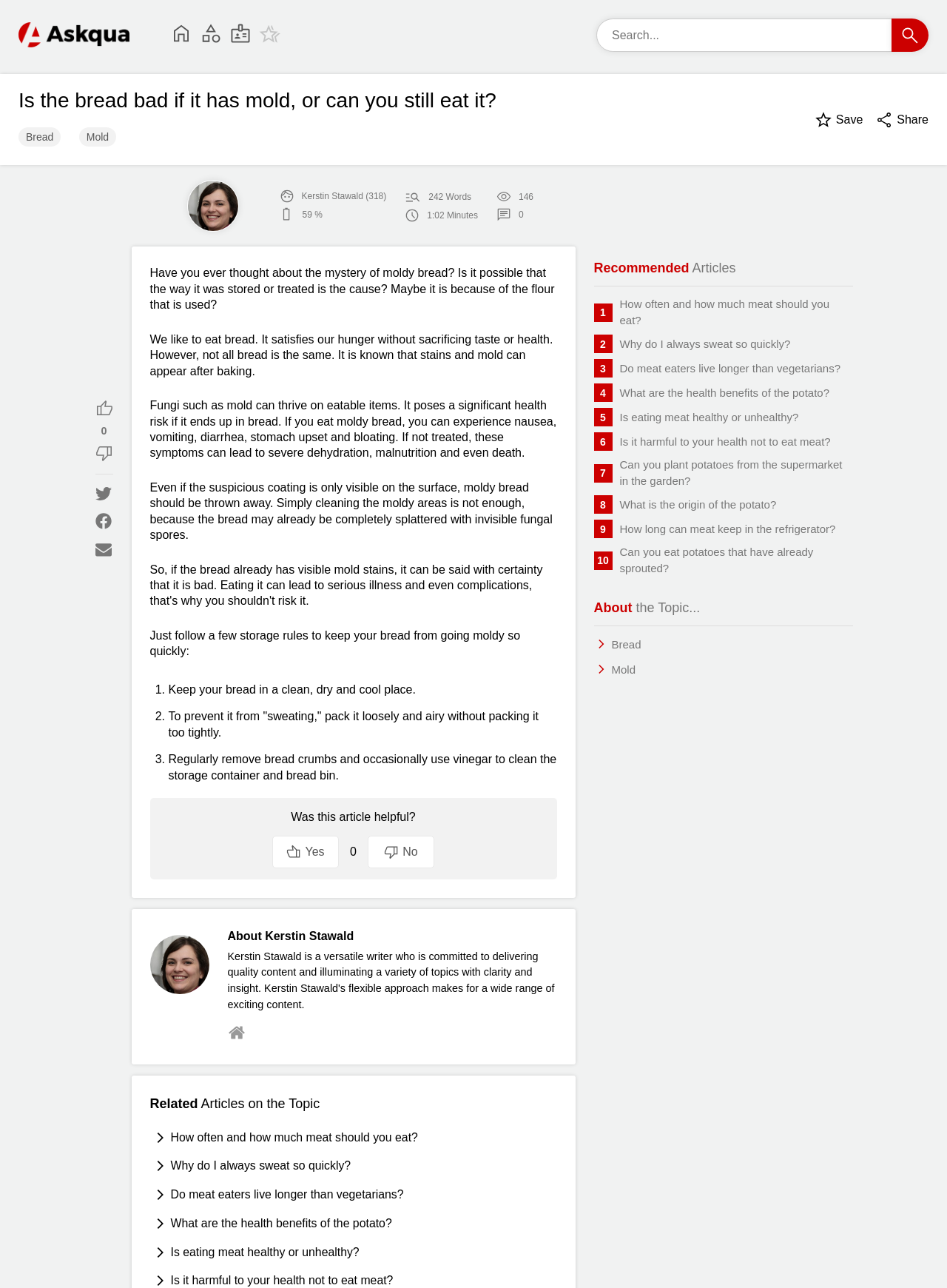Please identify and generate the text content of the webpage's main heading.

Is the bread bad if it has mold, or can you still eat it?